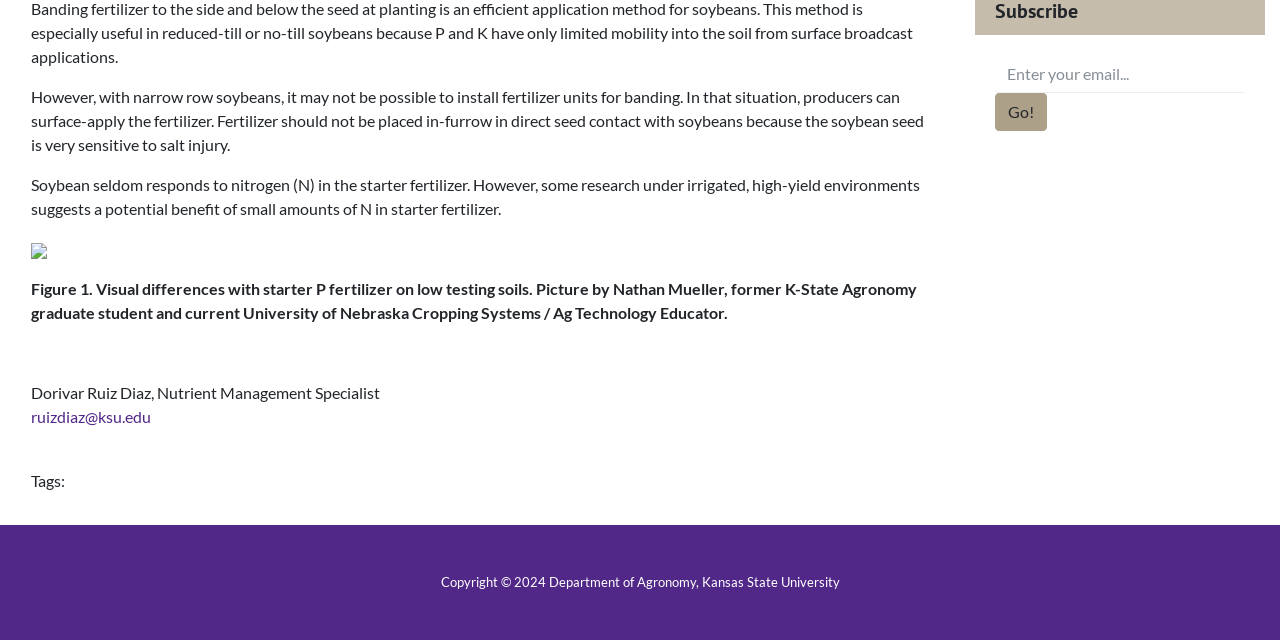Find the UI element described as: "ruizdiaz@ksu.edu" and predict its bounding box coordinates. Ensure the coordinates are four float numbers between 0 and 1, [left, top, right, bottom].

[0.024, 0.636, 0.118, 0.665]